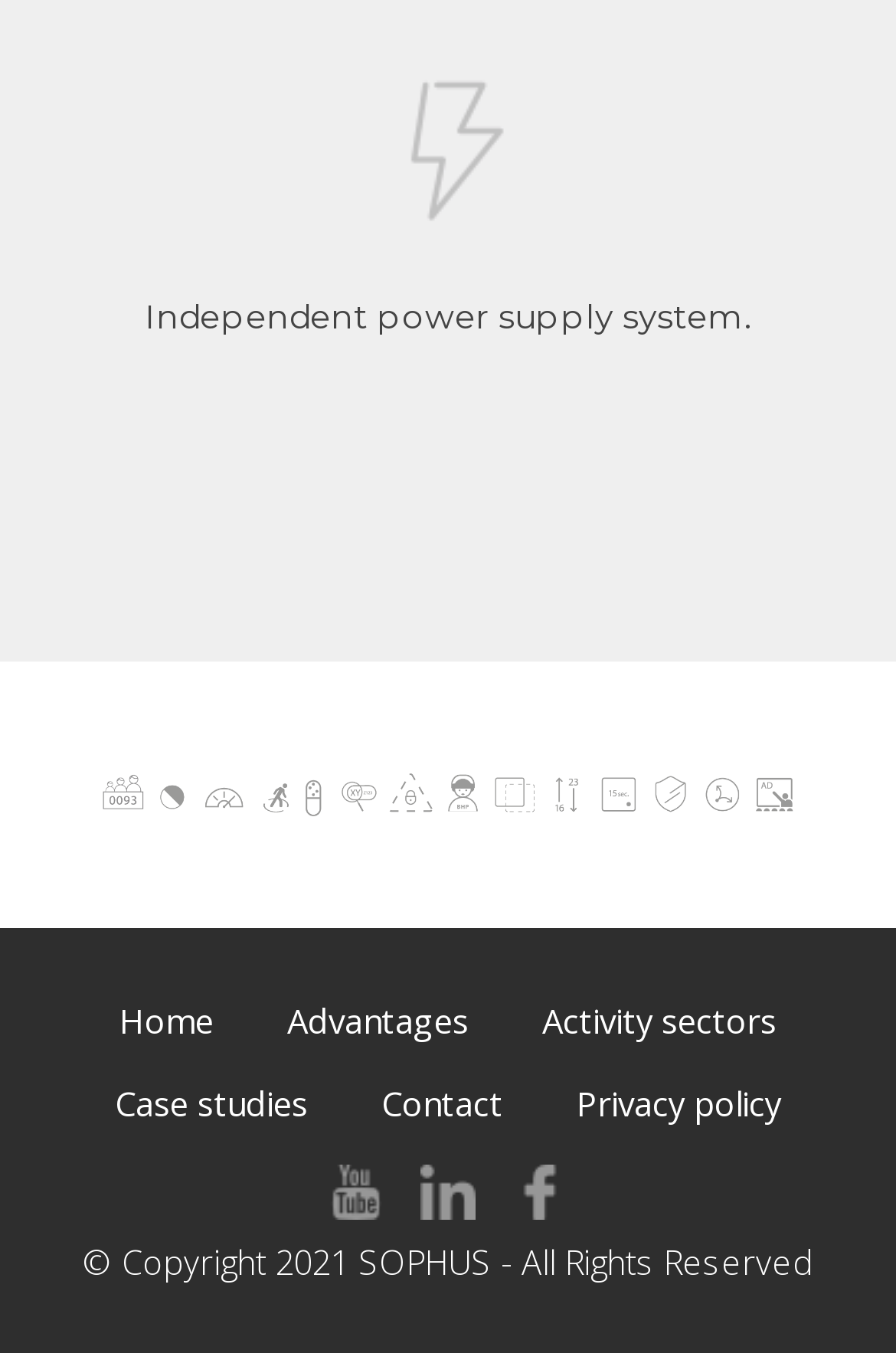How many navigation links are there?
Use the image to give a comprehensive and detailed response to the question.

There are five navigation links on the webpage, which are 'Home', 'Advantages', 'Activity sectors', 'Case studies', and 'Contact', each with a corresponding link element.